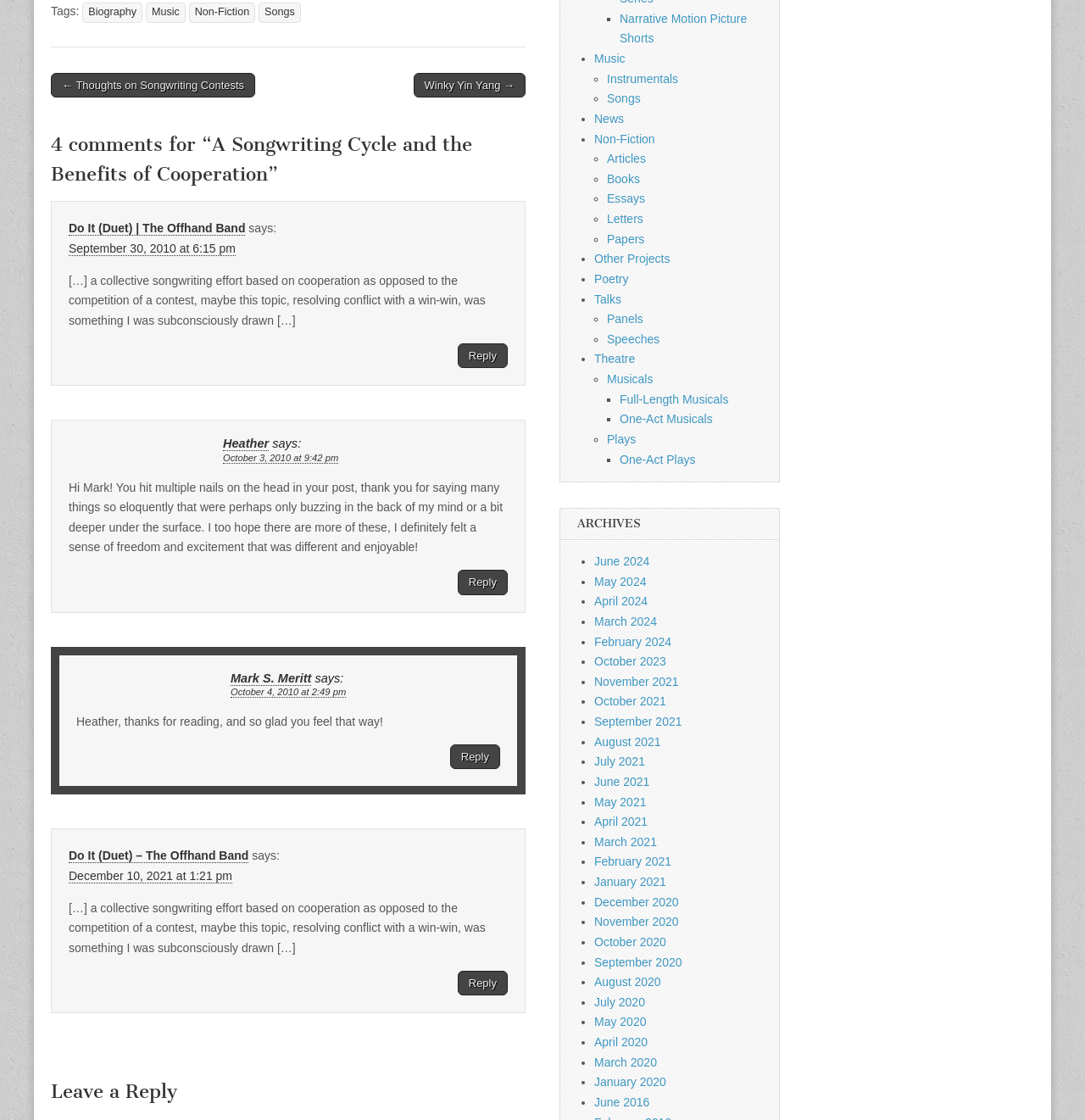Please respond to the question using a single word or phrase:
How many comments are there for this post?

4